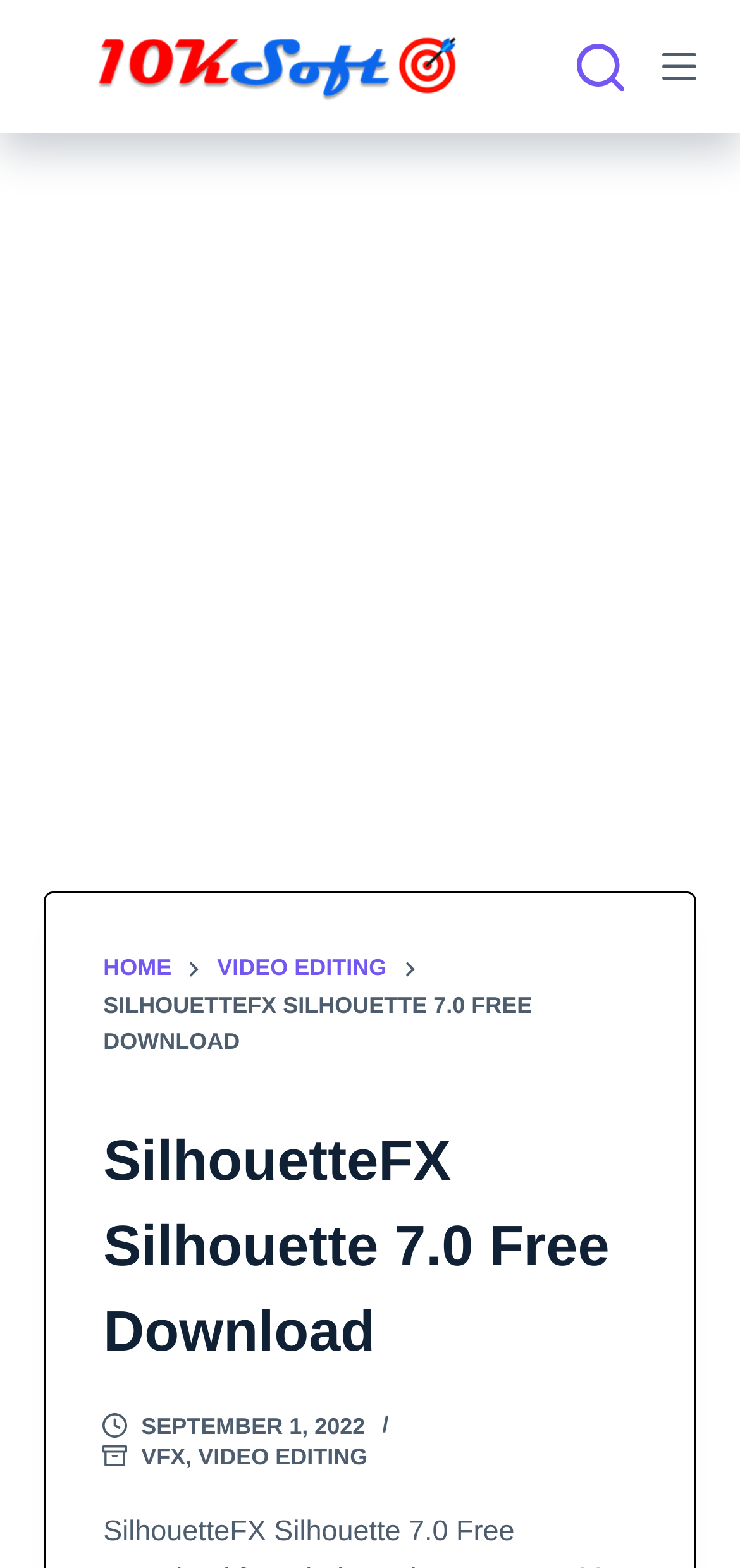Please identify the bounding box coordinates of the element on the webpage that should be clicked to follow this instruction: "visit VFX page". The bounding box coordinates should be given as four float numbers between 0 and 1, formatted as [left, top, right, bottom].

[0.191, 0.92, 0.251, 0.937]